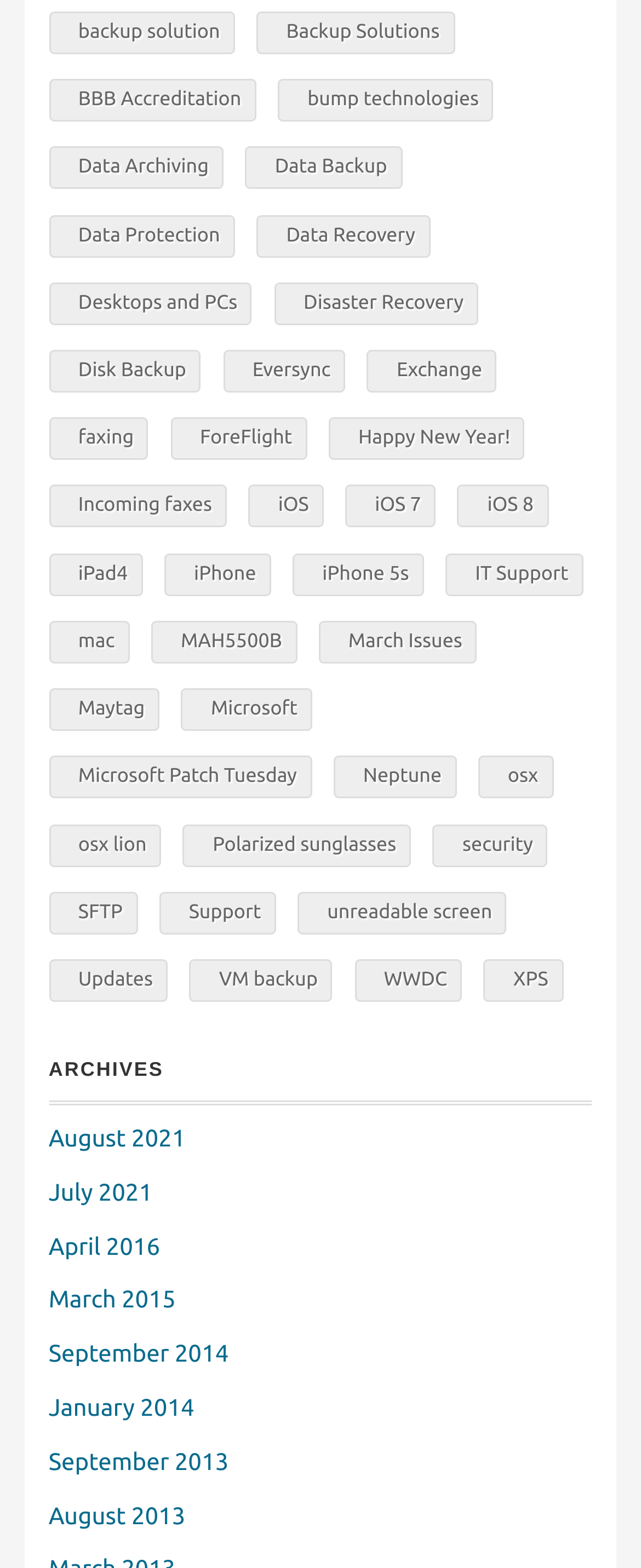What is the second 'Microsoft' related link?
Using the image, provide a concise answer in one word or a short phrase.

Microsoft Patch Tuesday